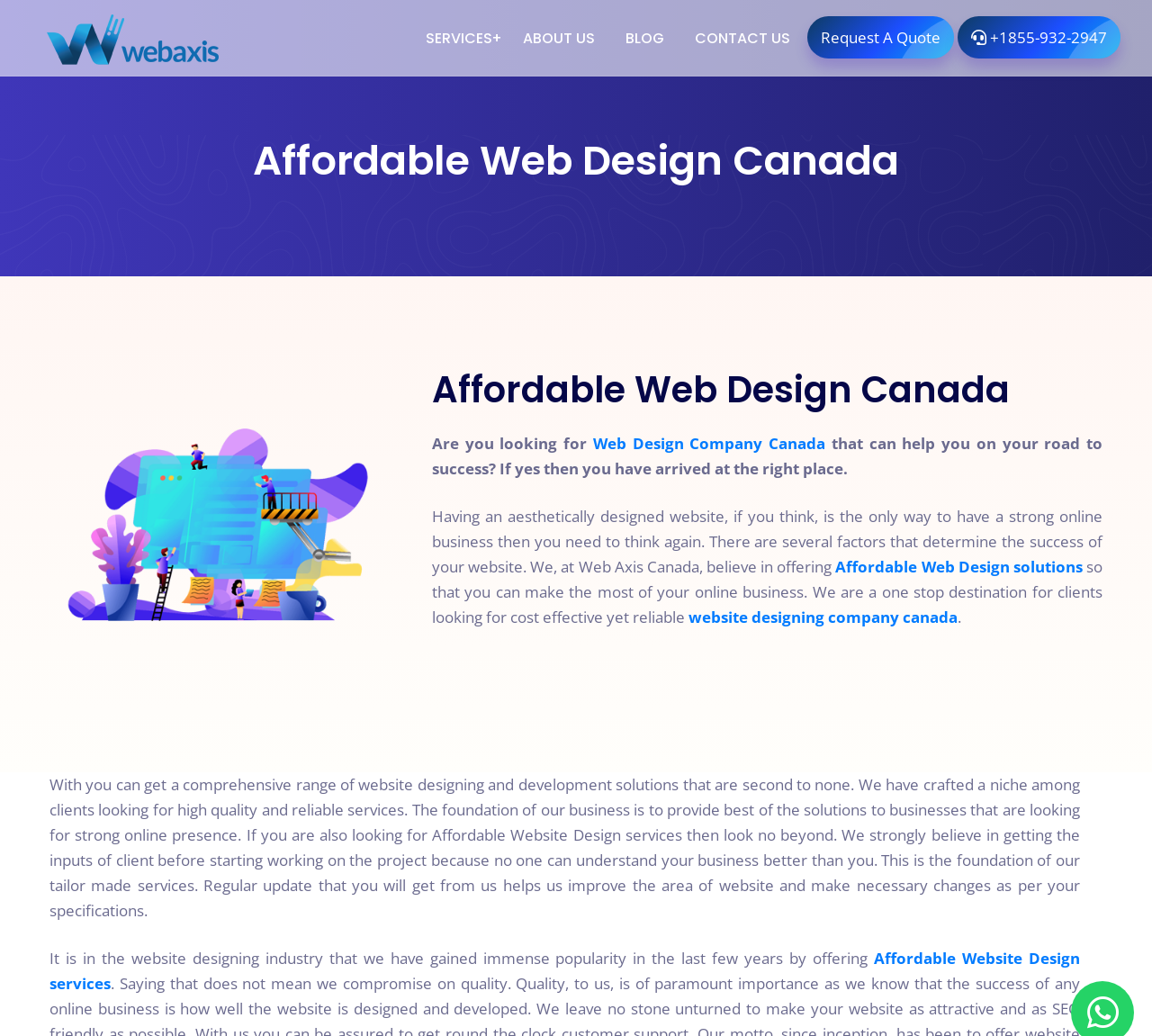Generate a comprehensive description of the webpage.

This webpage is about Web Axis, a company that offers affordable website design and development solutions in Canada. At the top left corner, there is a logo image and a link to the logo. Below the logo, there are three main sections: Web Design, Strategy Planning, and Digital Marketing.

In the Web Design section, there are 11 links to different web design services, including Brochure Website, Website Redesign, HTML/CSS Development, and Ecommerce Website Design. These links are arranged vertically, with the first link starting from the top left corner of the section.

To the right of the Web Design section, there is a section titled Strategy Planning, which has 5 links to different strategy planning services, including Brand Strategy, Content Strategy, and Digital Strategy. These links are also arranged vertically.

Further to the right, there is a section titled Digital Marketing, which has 13 links to different digital marketing services, including SEM & PPC Advertising, SEO & Organic Search Optimization, and Social Media Marketing. These links are arranged vertically, with the first link starting from the top left corner of the section.

Below these three sections, there is a heading that reads "Affordable Web Design Canada" and an image. Below the image, there is a paragraph of text that introduces Web Axis and its services. The text explains that having a well-designed website is not the only factor in determining online business success and that Web Axis offers affordable web design solutions to help businesses succeed online.

Below this paragraph, there is another paragraph of text that describes Web Axis's approach to website designing and development. The text explains that Web Axis believes in getting client input before starting a project and provides regular updates to ensure that the website meets the client's specifications.

At the top right corner of the page, there are four links: + SERVICES, ABOUT US, BLOG, and CONTACT US. There is also a link to request a quote and a phone number.